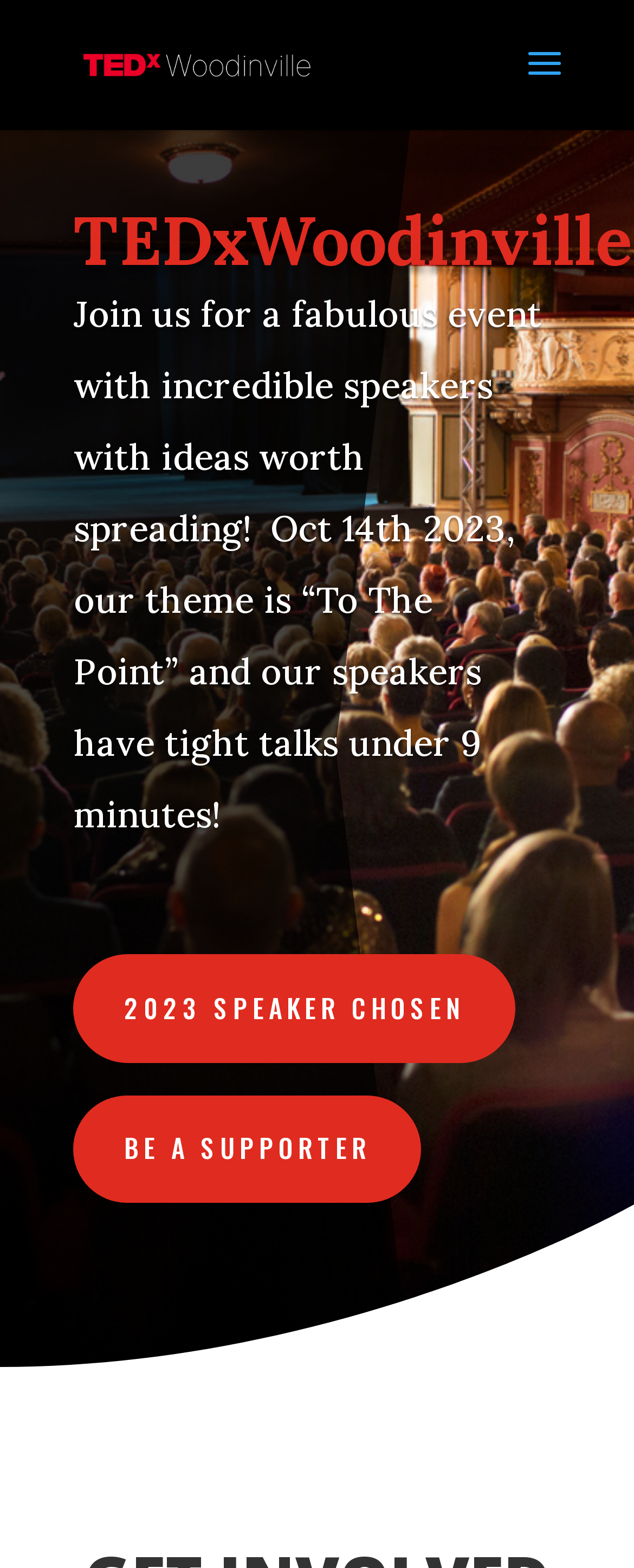Predict the bounding box of the UI element based on this description: "2023 Speaker Chosen".

[0.116, 0.608, 0.813, 0.678]